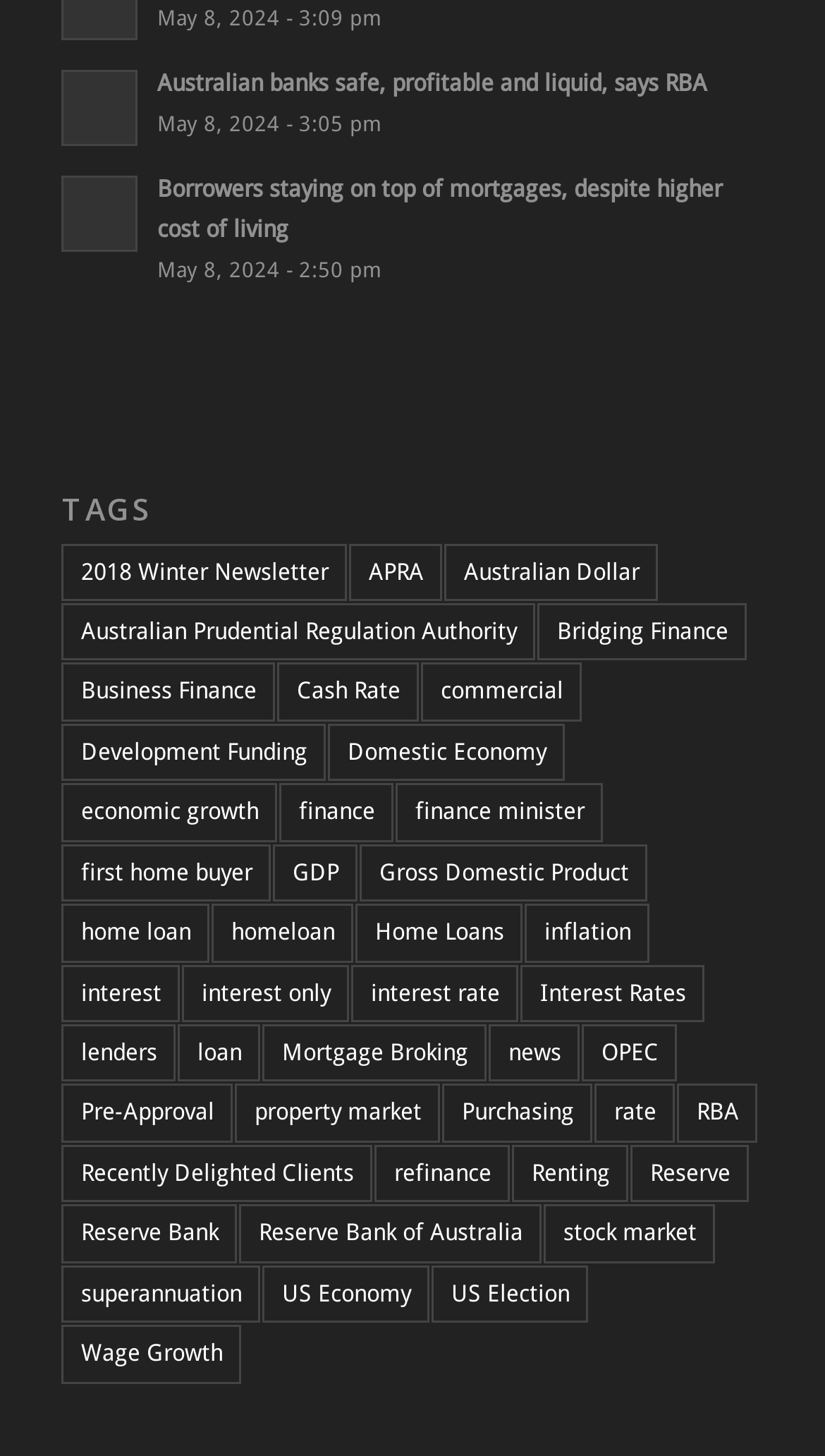Determine the bounding box coordinates for the area that should be clicked to carry out the following instruction: "Read news about Australian banks".

[0.19, 0.048, 0.857, 0.067]